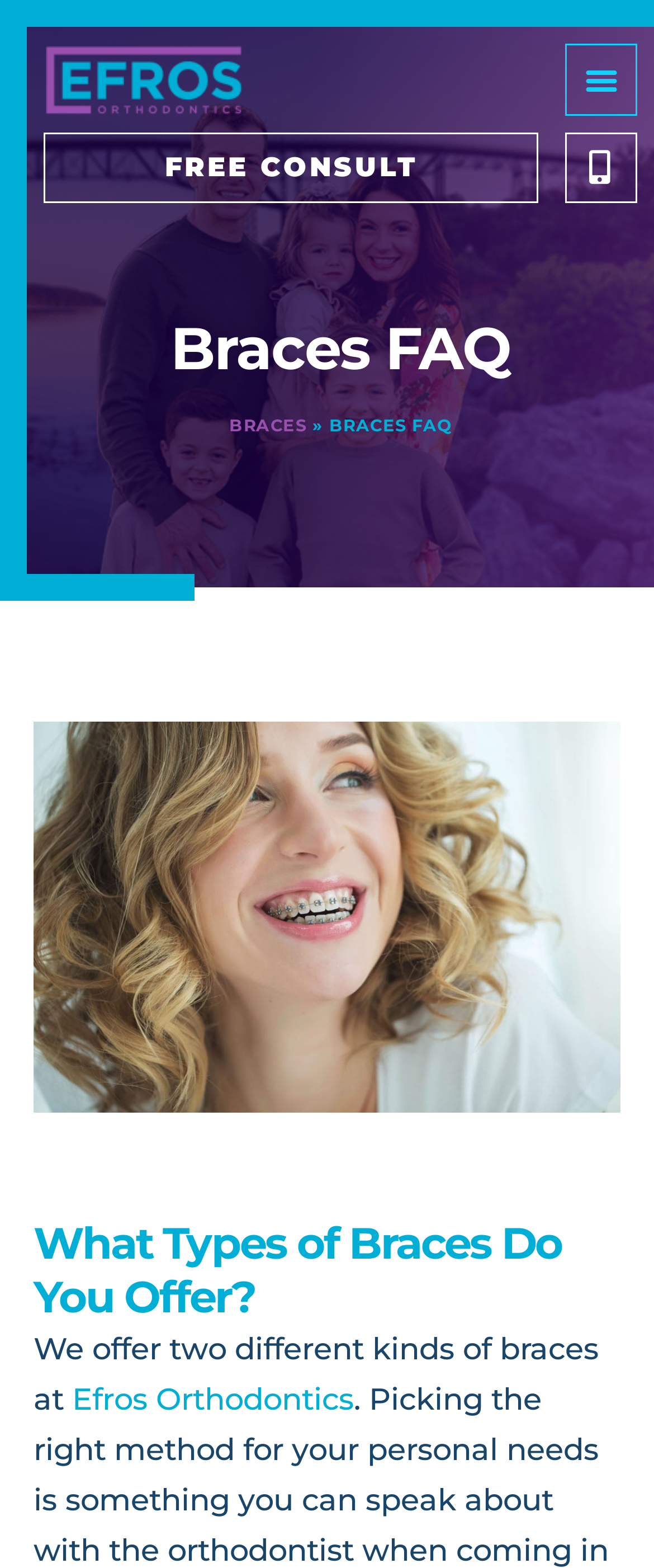What is the main topic of this webpage?
Analyze the image and provide a thorough answer to the question.

Based on the webpage structure and content, I can infer that the main topic of this webpage is about frequently asked questions related to braces, as indicated by the heading 'Braces FAQ' and the subheadings that follow.